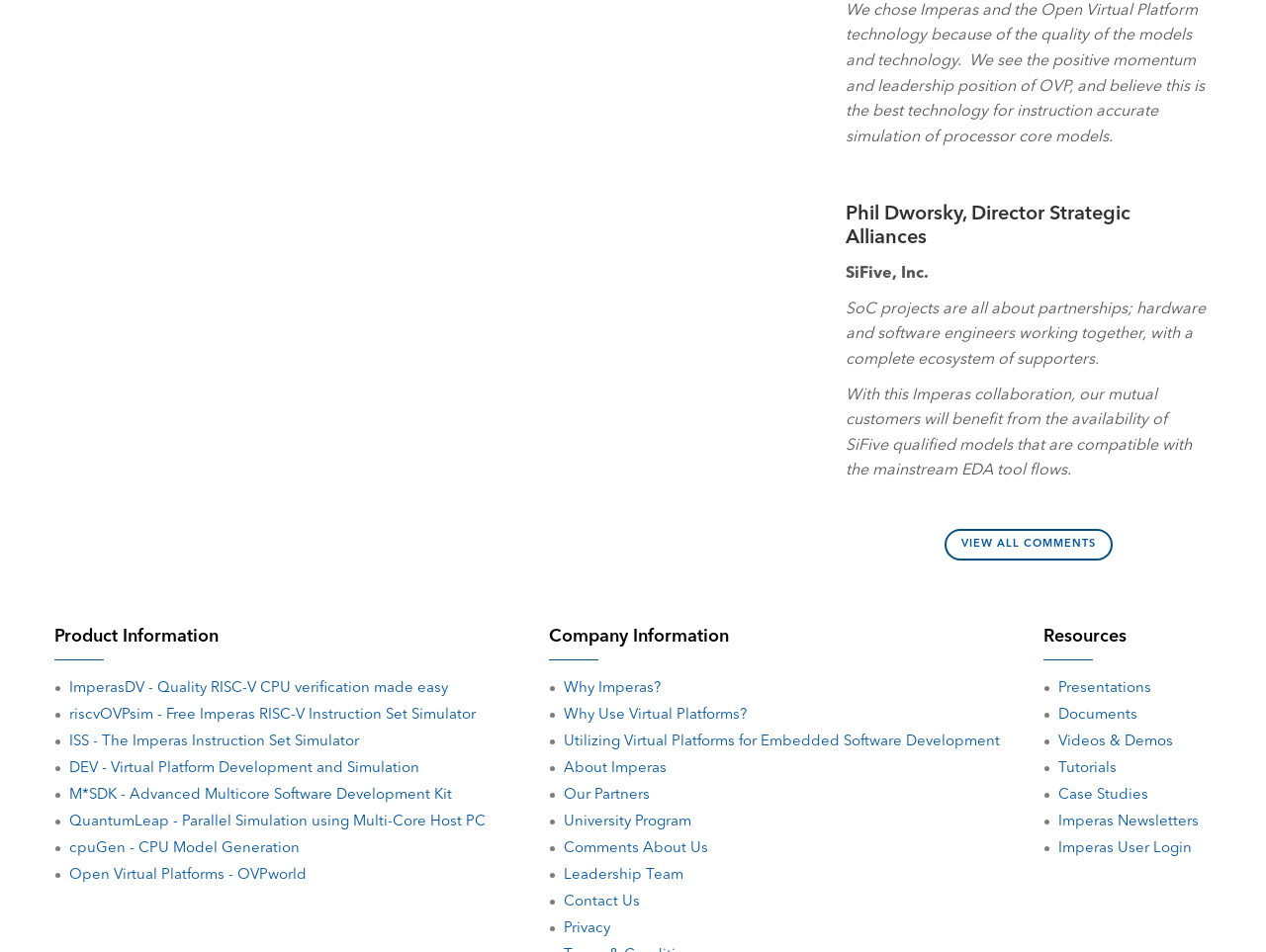What is the company mentioned in the quote?
Please answer the question as detailed as possible based on the image.

The quote is from Phil Dworsky, Director Strategic Alliances, and the company mentioned is SiFive, Inc., which is indicated by the StaticText element with OCR text 'SiFive, Inc.'.